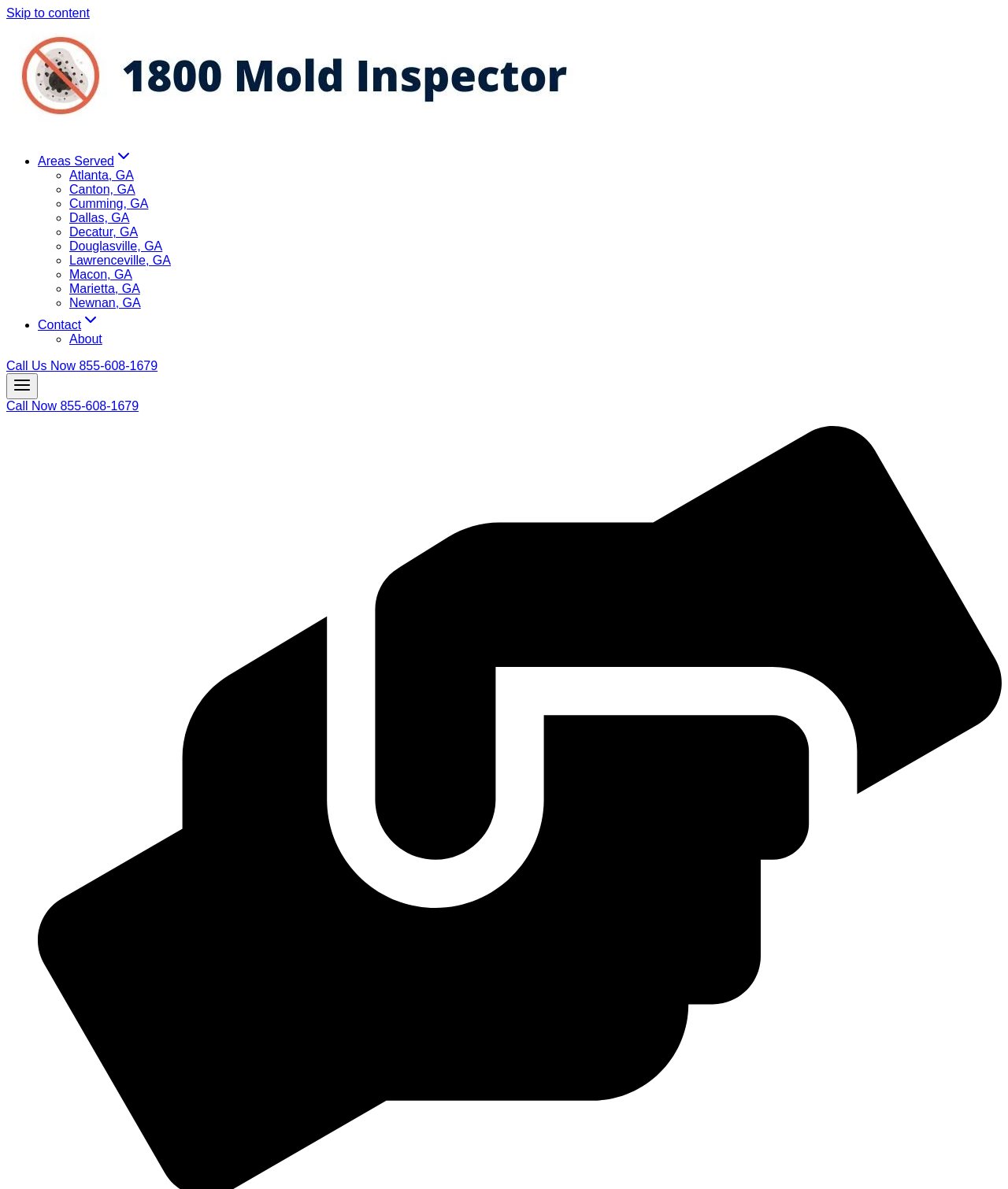Find and specify the bounding box coordinates that correspond to the clickable region for the instruction: "Call the company using the phone number".

[0.006, 0.302, 0.156, 0.313]